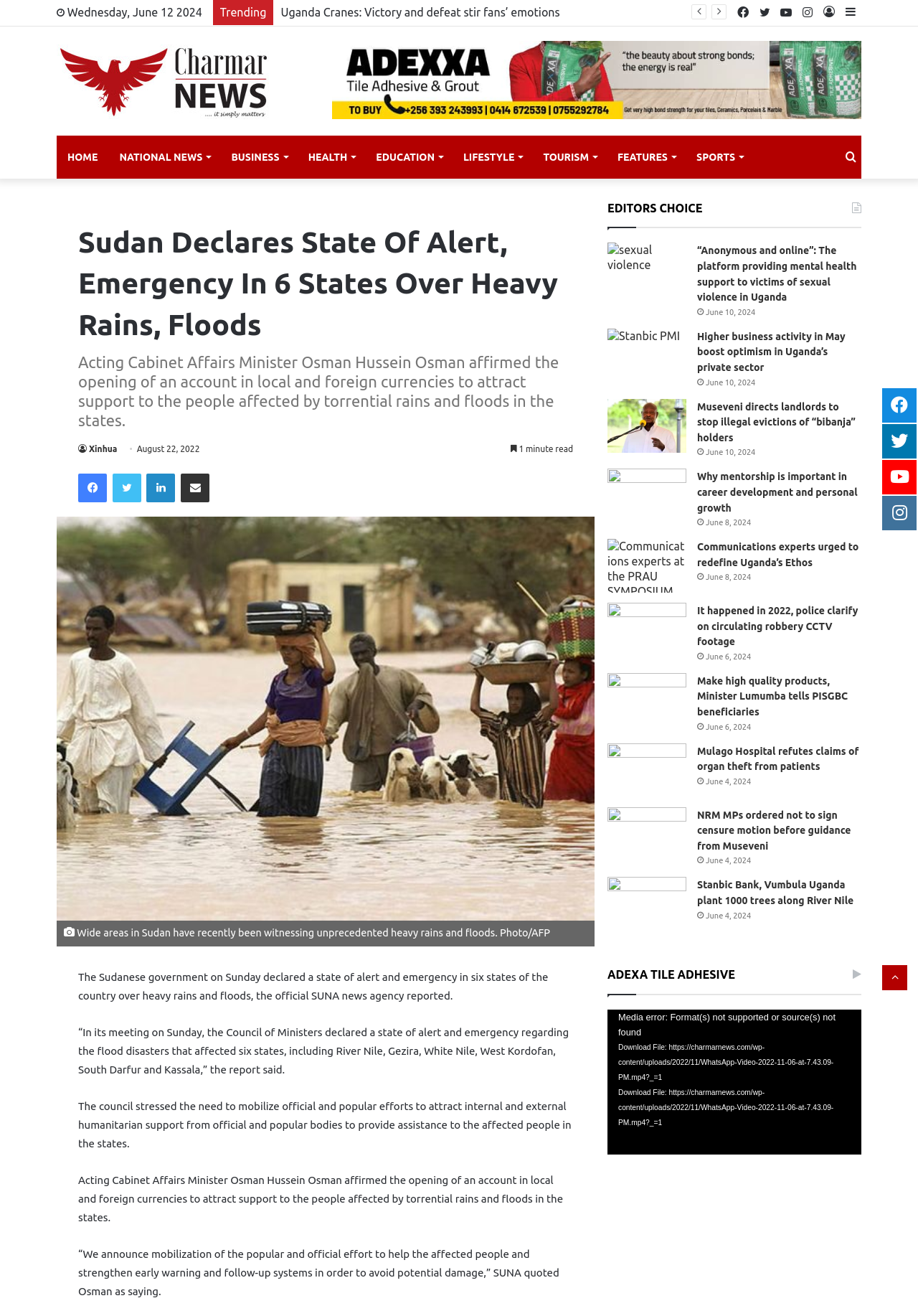What is the name of the news agency that reported the declaration of a state of alert and emergency in Sudan?
Provide a concise answer using a single word or phrase based on the image.

SUNA